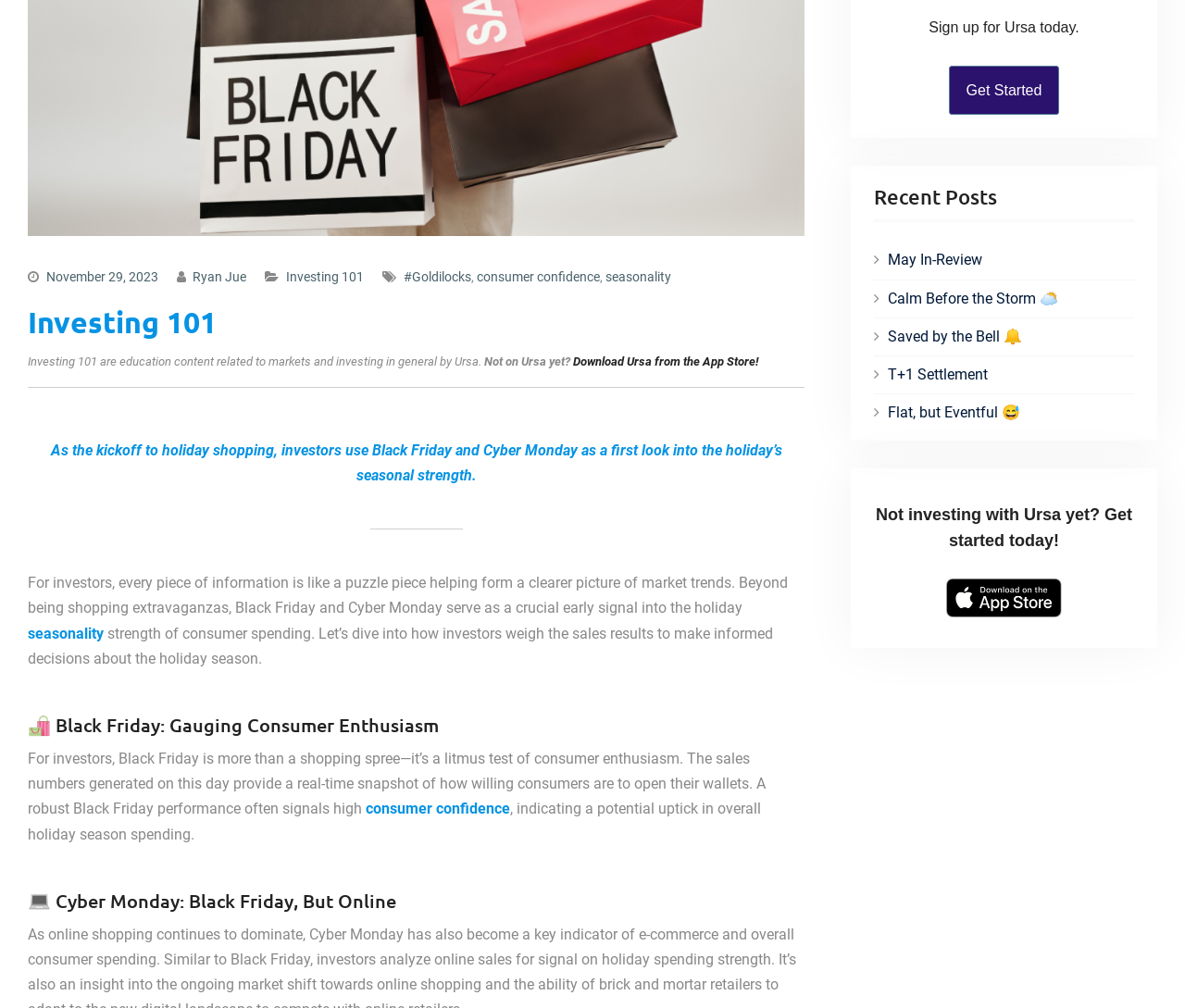Determine the bounding box coordinates for the UI element with the following description: "Flat, but Eventful 😅". The coordinates should be four float numbers between 0 and 1, represented as [left, top, right, bottom].

[0.749, 0.4, 0.861, 0.418]